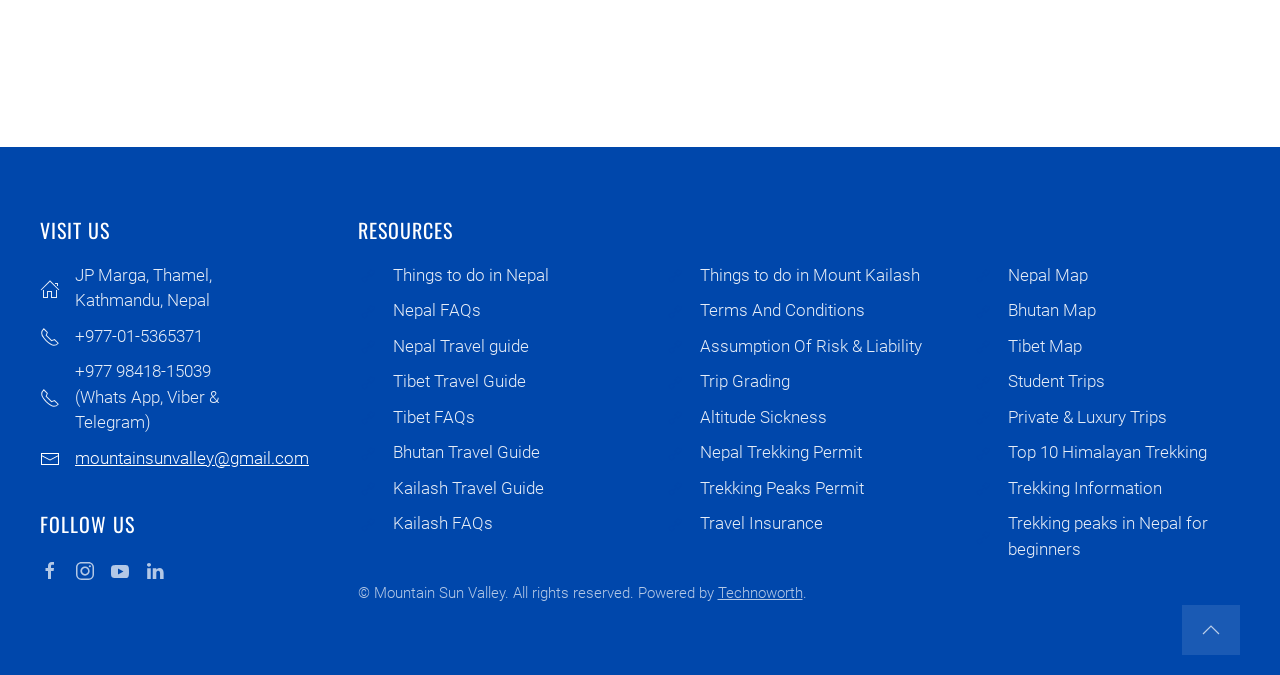What is the email address of the trek company?
Make sure to answer the question with a detailed and comprehensive explanation.

The question asks for the email address of the trek company, which can be found in the link element with the text 'mountainsunvalley@gmail.com' below the 'VISIT US' heading.